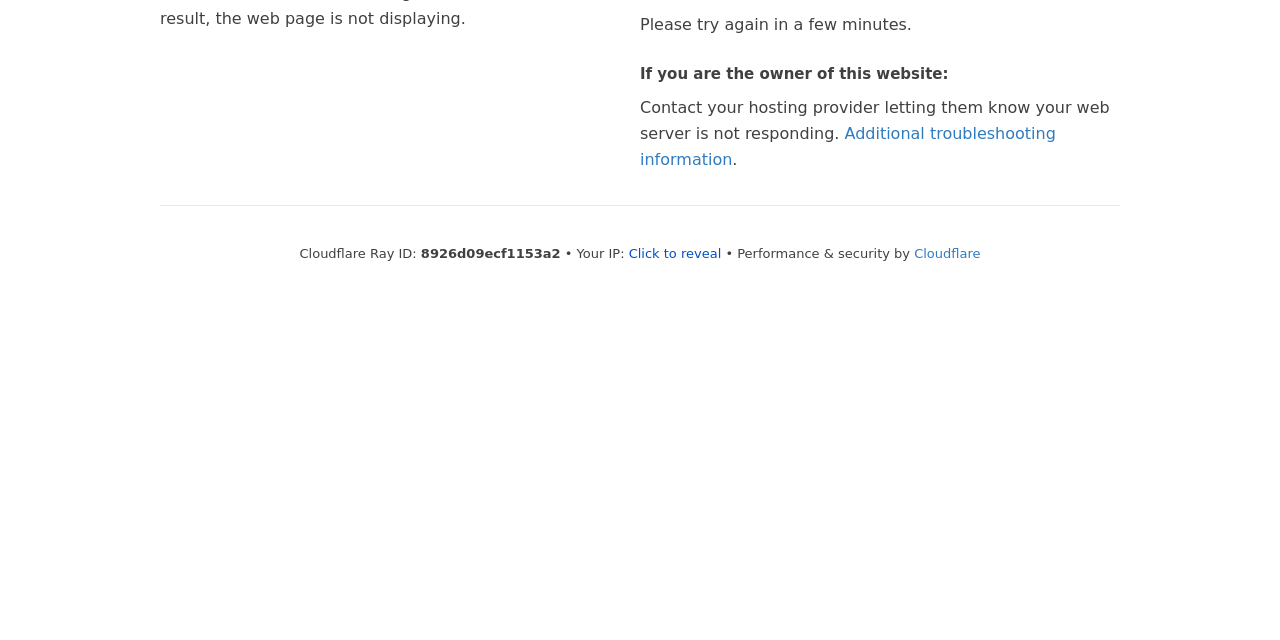Bounding box coordinates must be specified in the format (top-left x, top-left y, bottom-right x, bottom-right y). All values should be floating point numbers between 0 and 1. What are the bounding box coordinates of the UI element described as: Click to reveal

[0.491, 0.384, 0.564, 0.407]